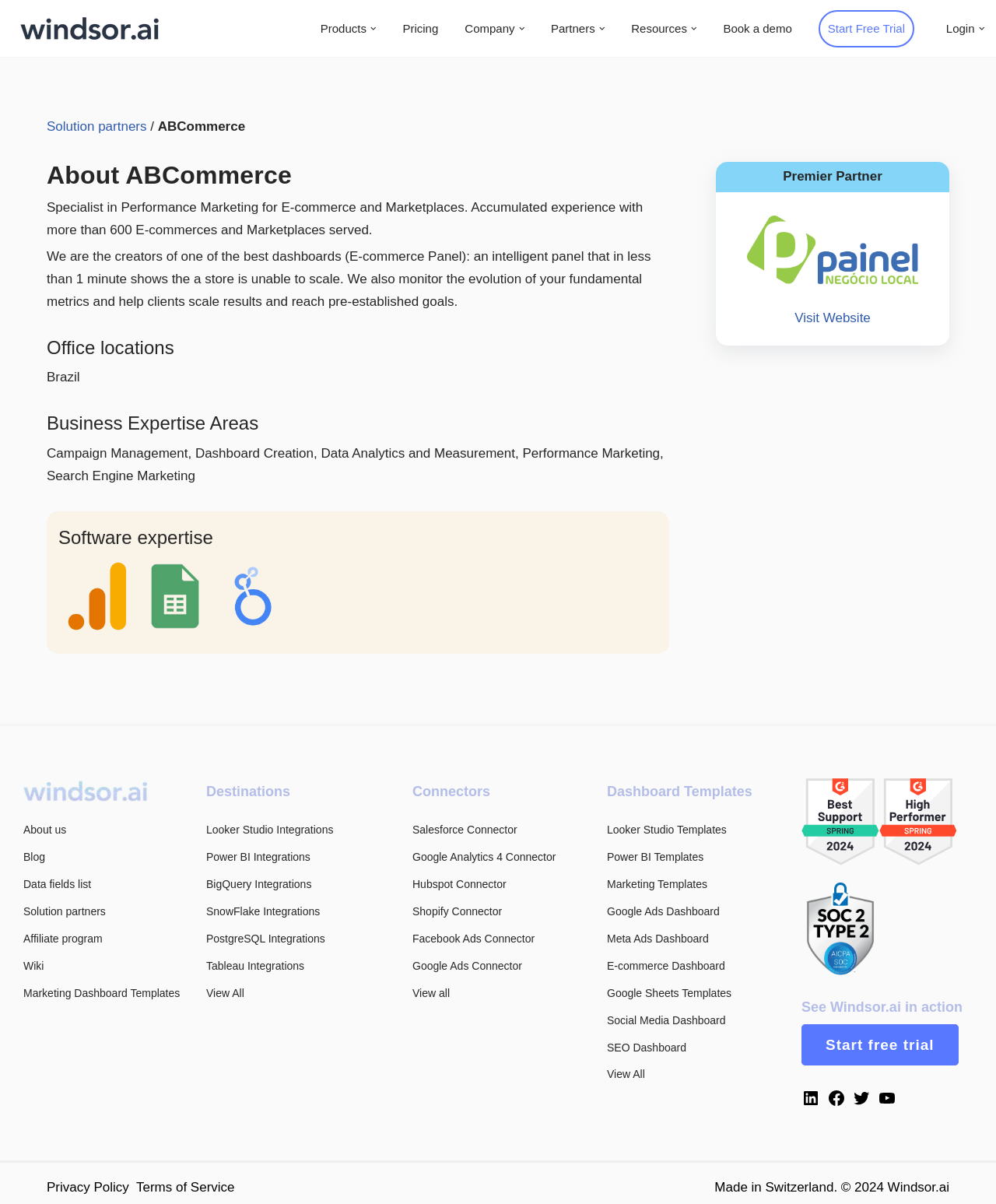Please determine the bounding box coordinates of the element's region to click for the following instruction: "Explore the 'Marketing Dashboard Templates'".

[0.609, 0.651, 0.755, 0.664]